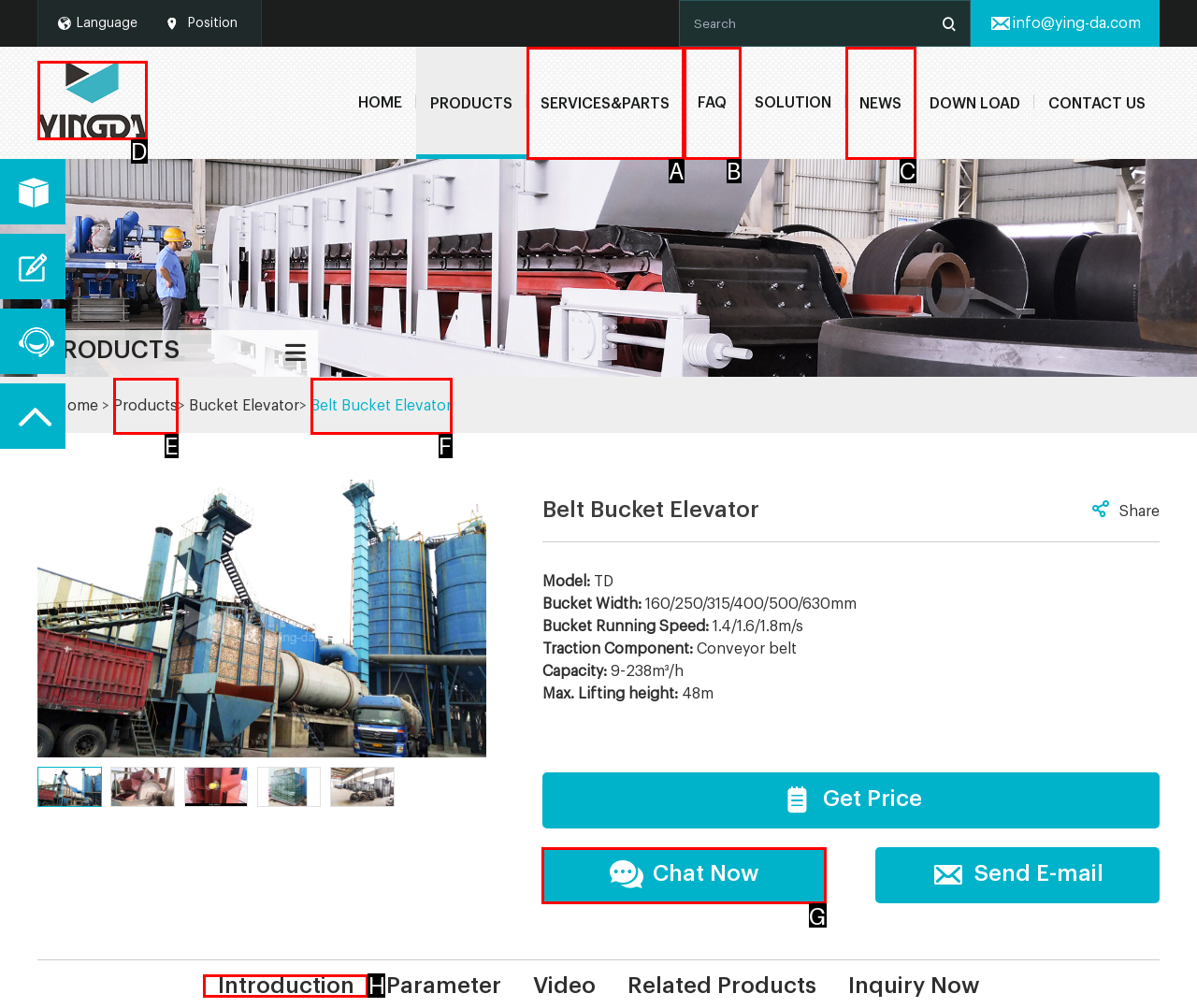Tell me which UI element to click to fulfill the given task: Chat Now. Respond with the letter of the correct option directly.

G